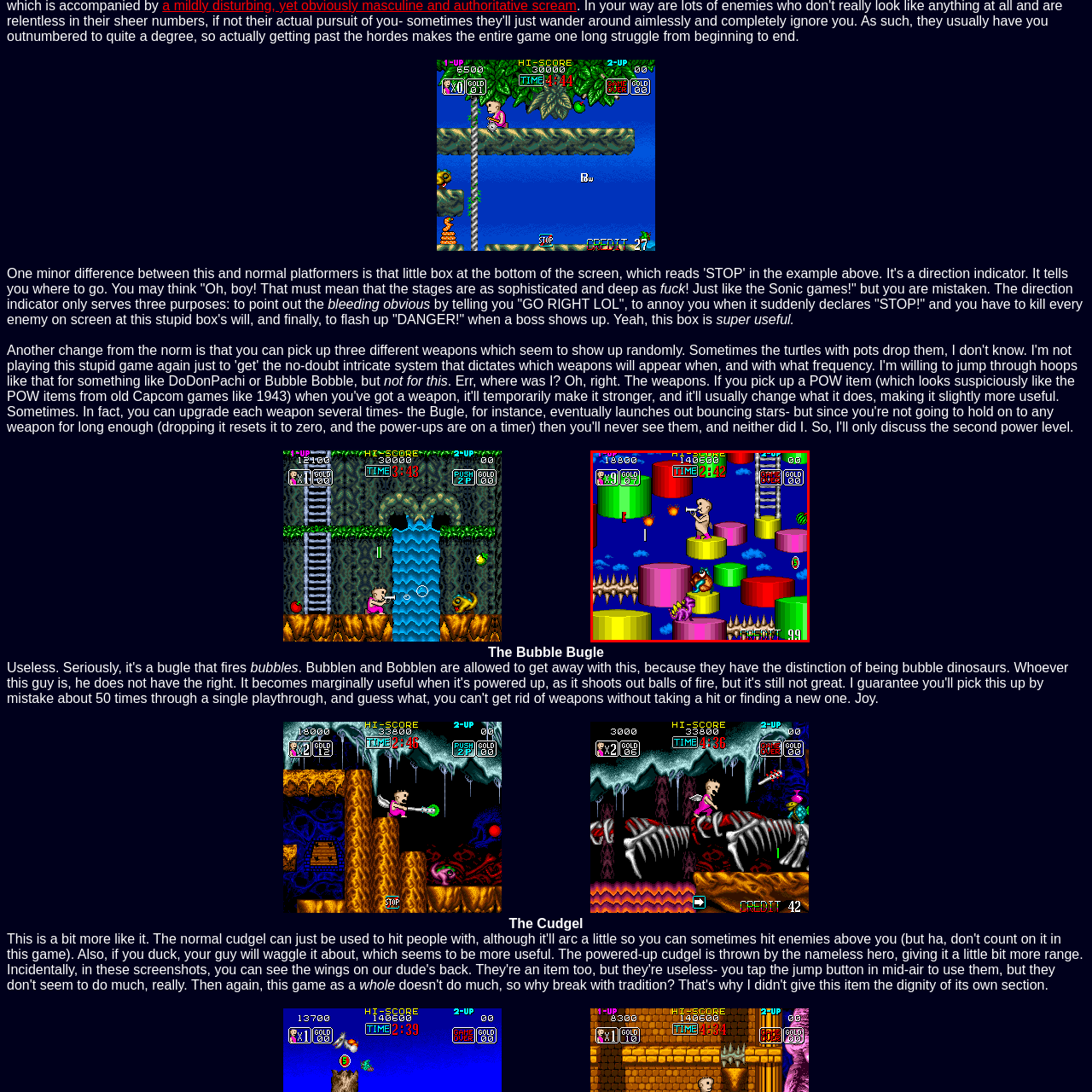View the section of the image outlined in red, How much time is left in the game? Provide your response in a single word or brief phrase.

2 minutes and 42 seconds